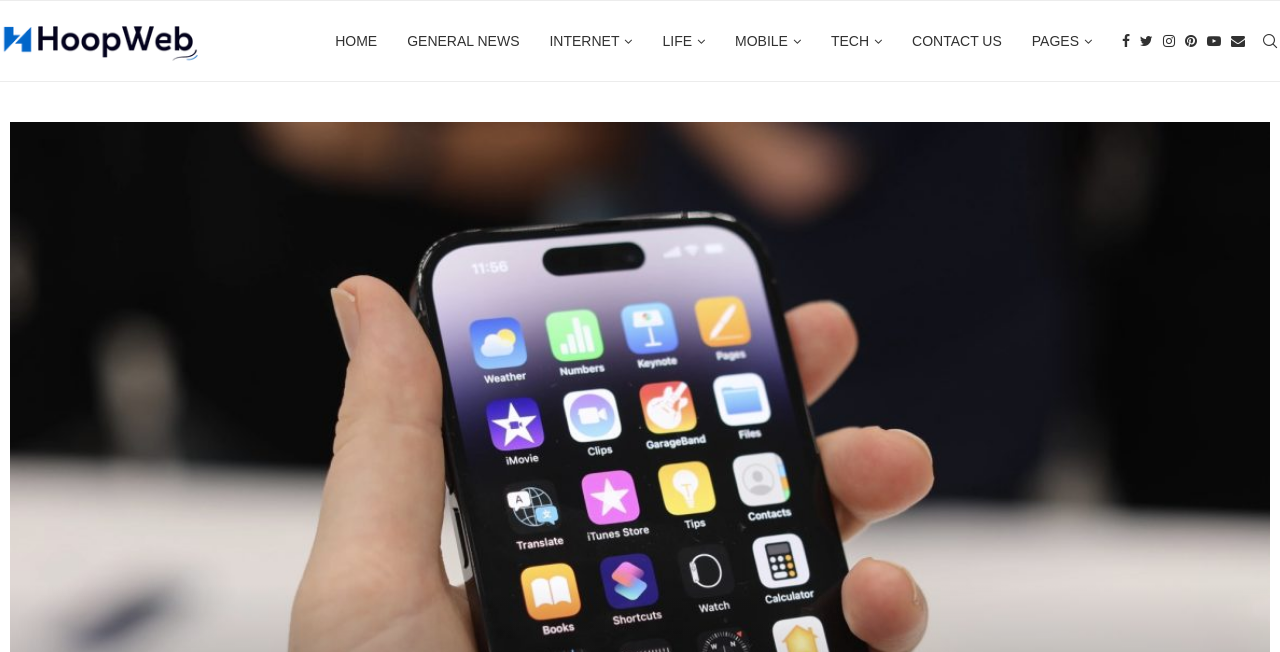Identify the bounding box coordinates for the element you need to click to achieve the following task: "go to home page". Provide the bounding box coordinates as four float numbers between 0 and 1, in the form [left, top, right, bottom].

[0.262, 0.002, 0.295, 0.124]